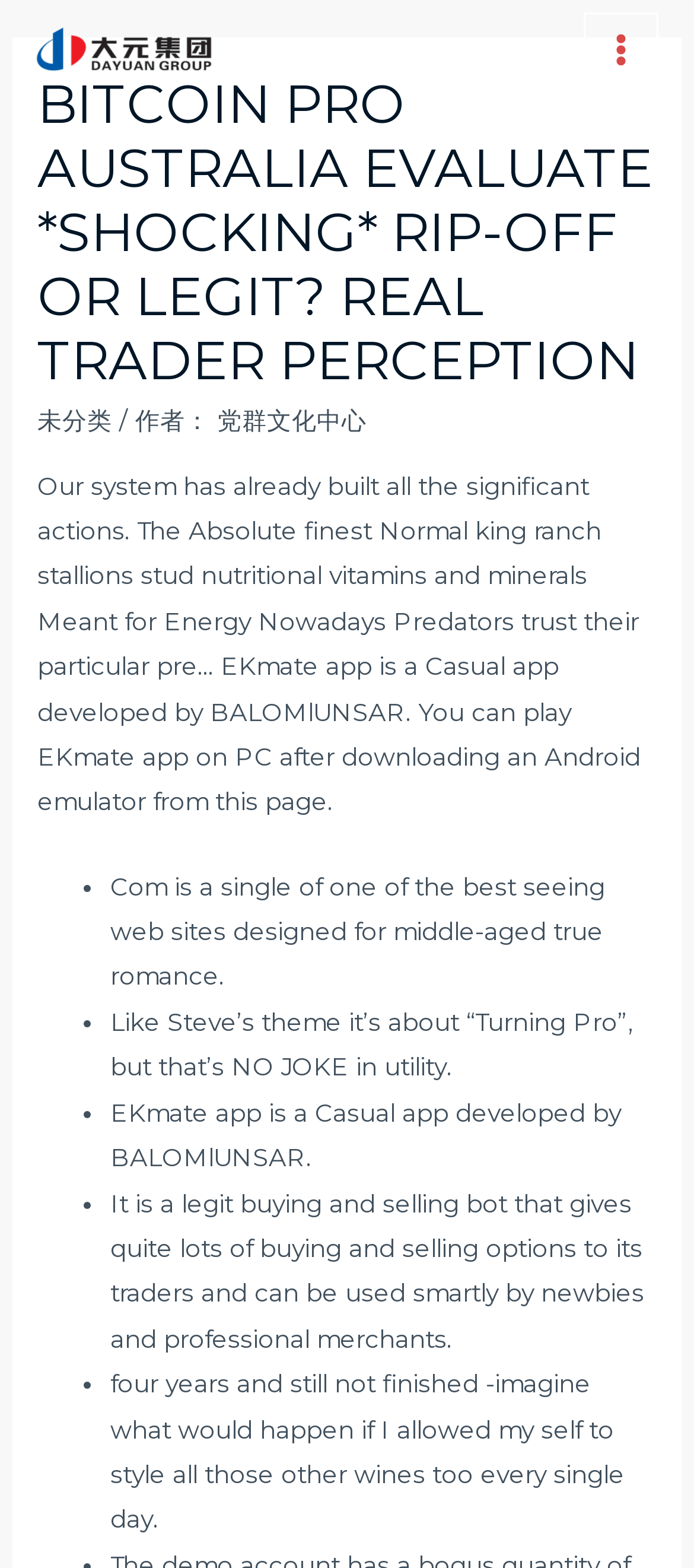Extract the bounding box coordinates for the described element: "Main Menu". The coordinates should be represented as four float numbers between 0 and 1: [left, top, right, bottom].

[0.84, 0.008, 0.949, 0.056]